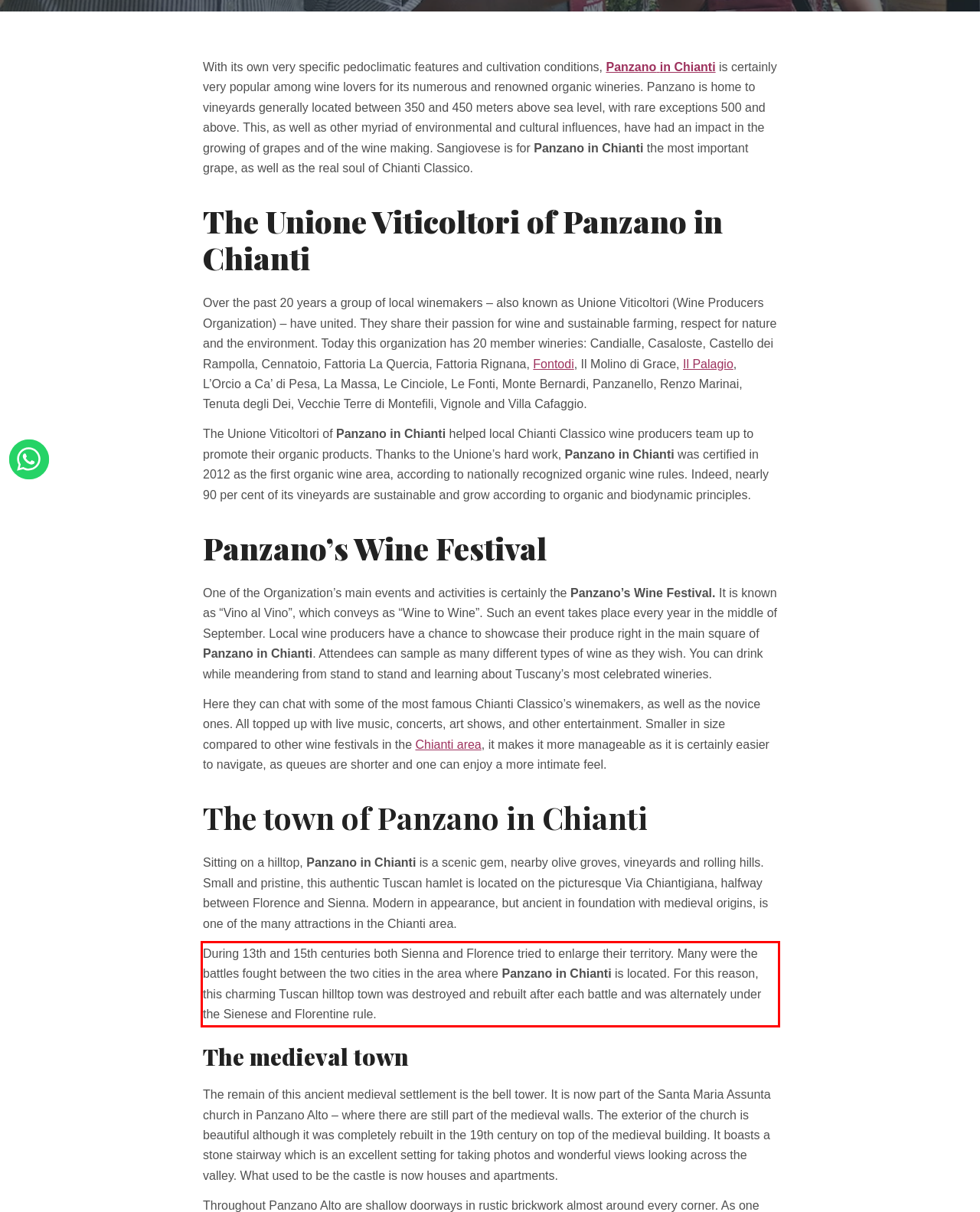With the provided screenshot of a webpage, locate the red bounding box and perform OCR to extract the text content inside it.

During 13th and 15th centuries both Sienna and Florence tried to enlarge their territory. Many were the battles fought between the two cities in the area where Panzano in Chianti is located. For this reason, this charming Tuscan hilltop town was destroyed and rebuilt after each battle and was alternately under the Sienese and Florentine rule.